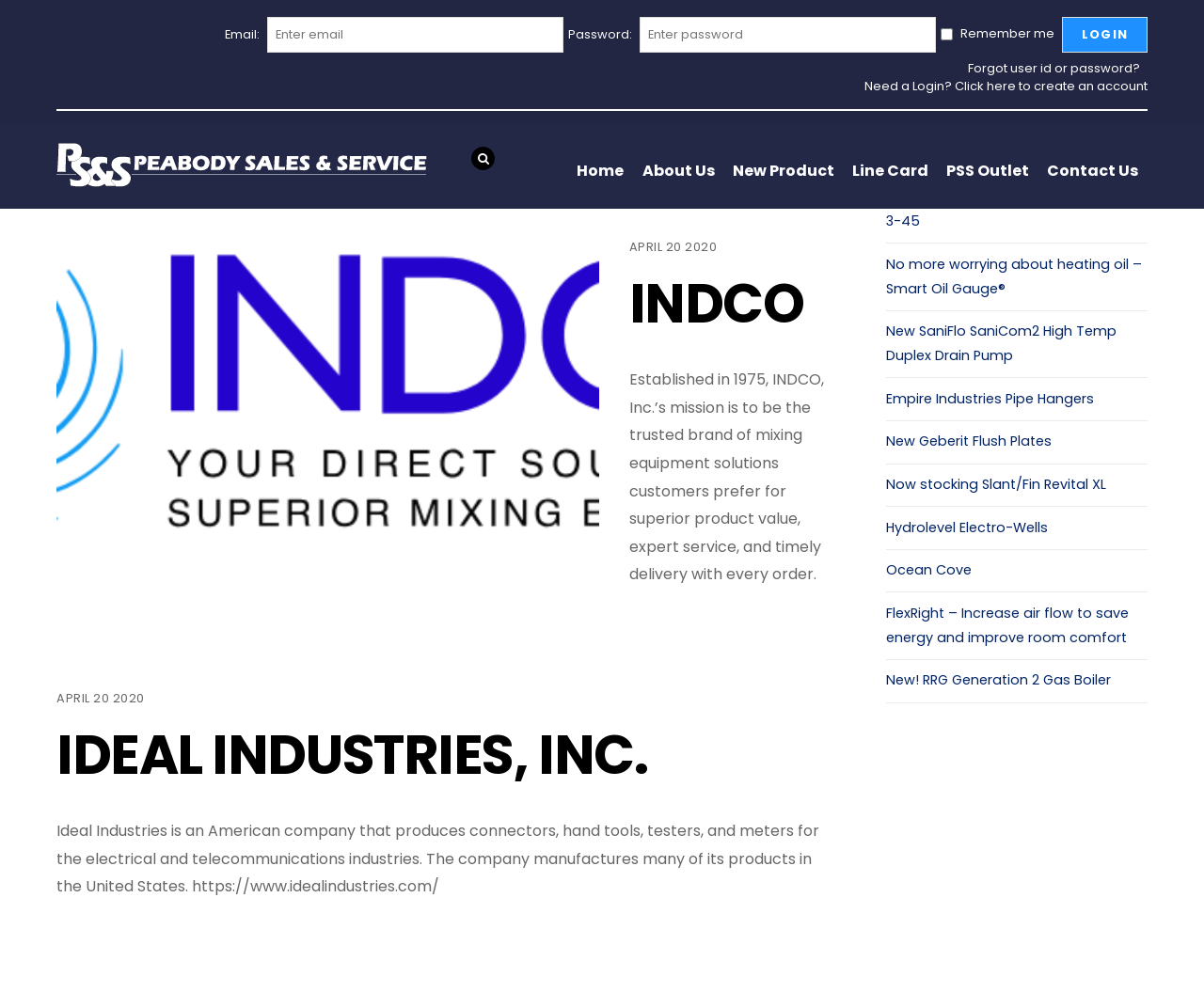Please identify the bounding box coordinates for the region that you need to click to follow this instruction: "Enter email address".

[0.222, 0.017, 0.468, 0.053]